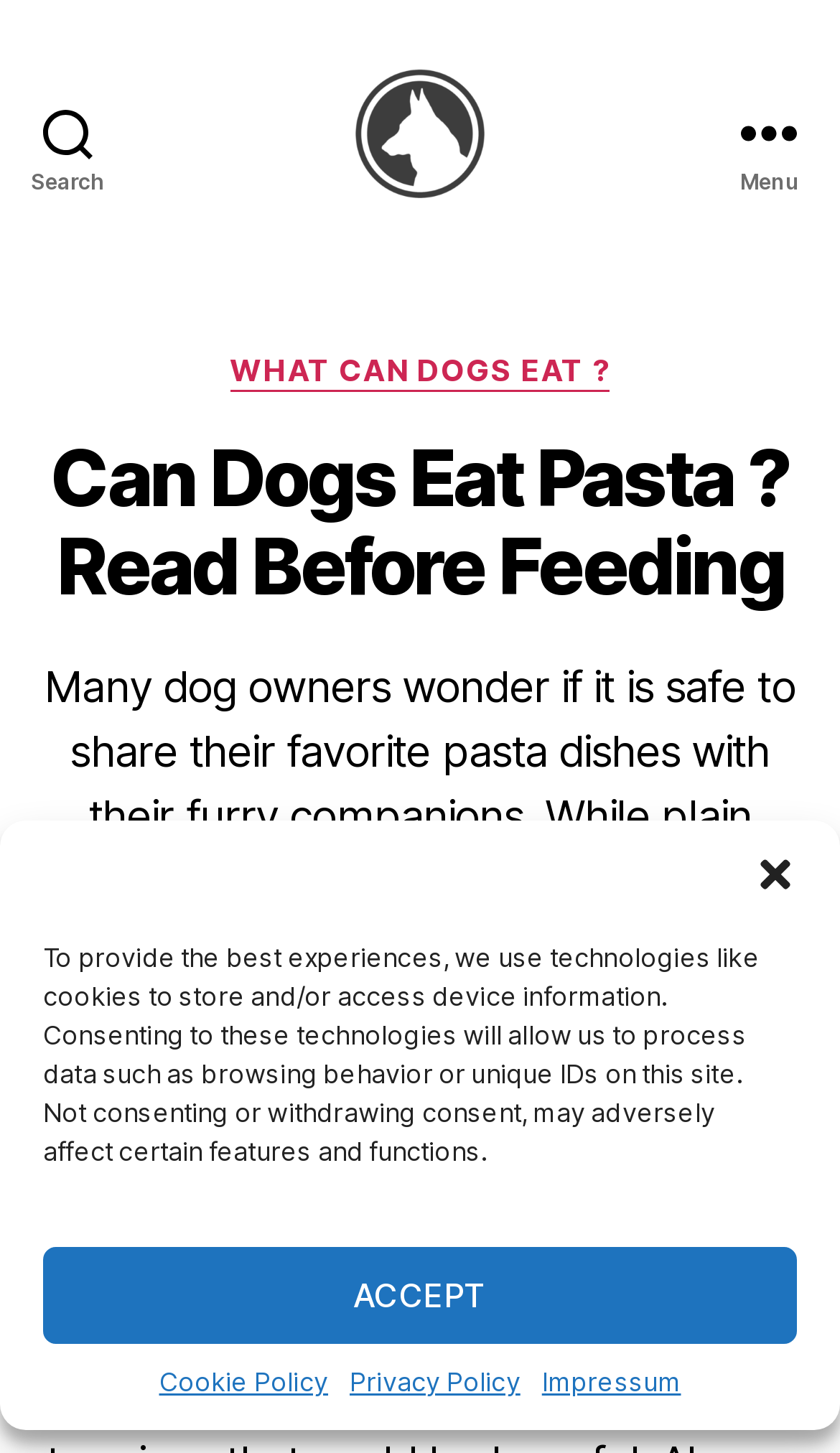Please find the bounding box for the UI element described by: "Privacy Policy".

[0.416, 0.94, 0.619, 0.962]